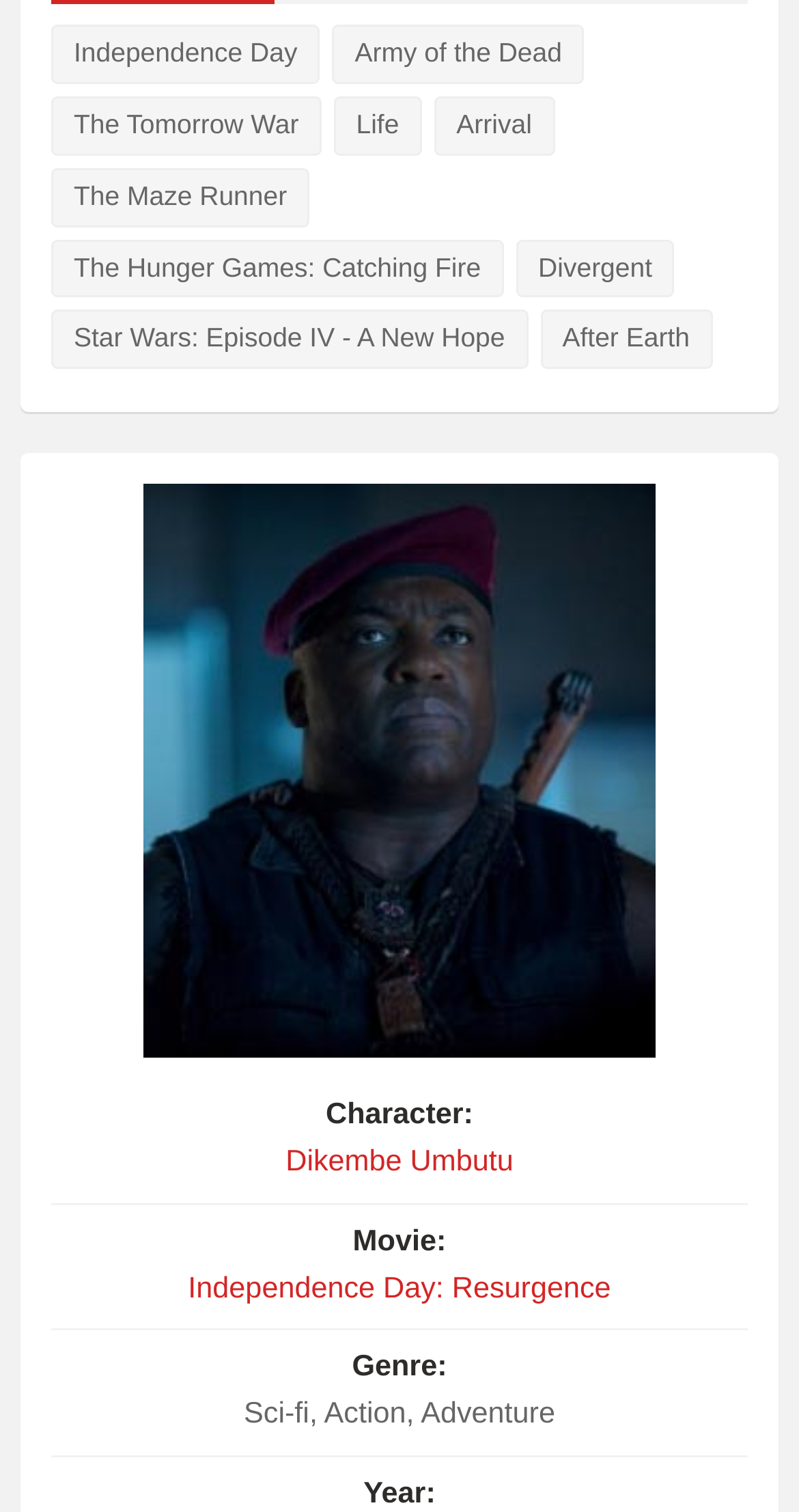Locate the bounding box coordinates of the area where you should click to accomplish the instruction: "Click on the link to Independence Day".

[0.064, 0.016, 0.4, 0.055]